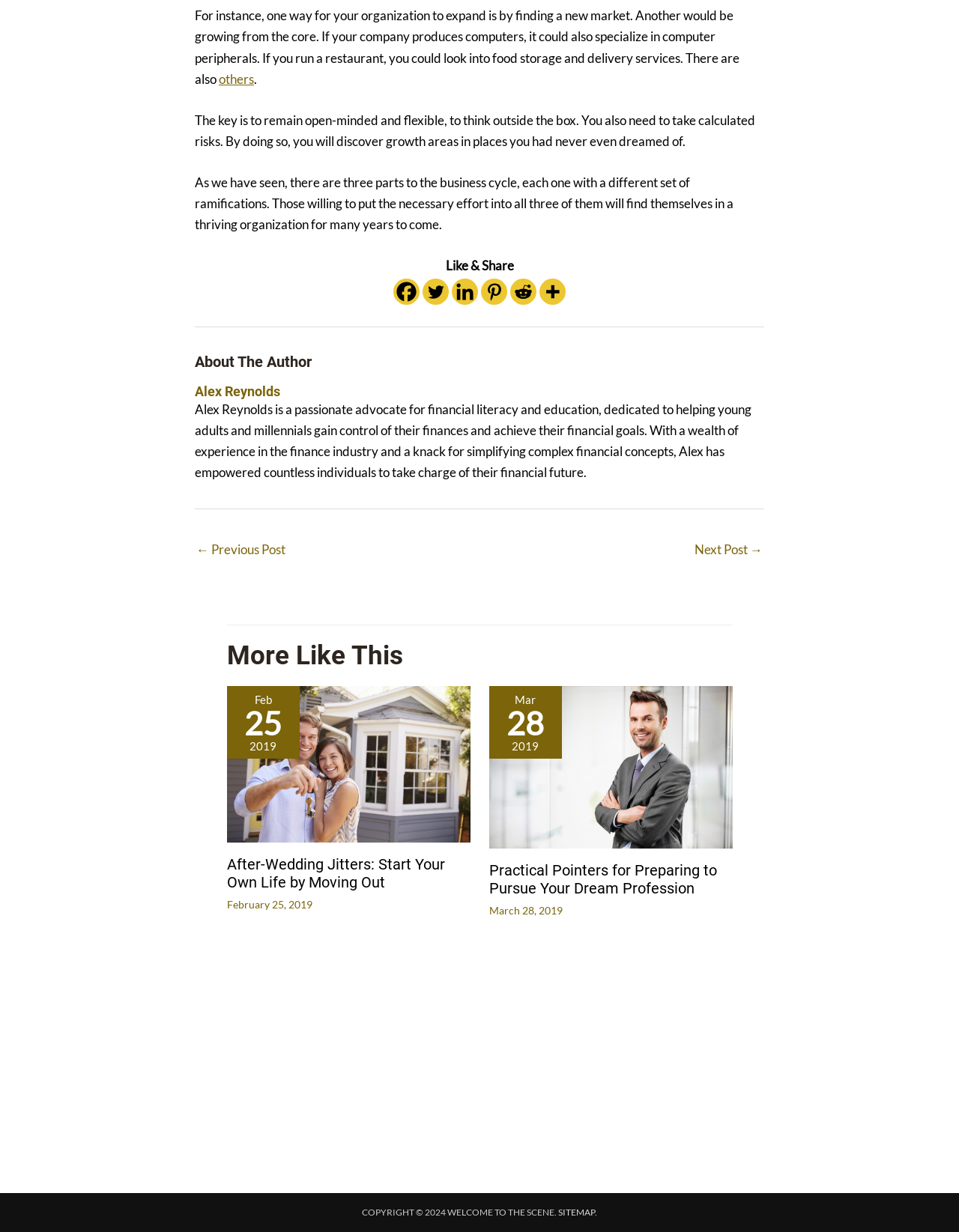Locate the bounding box coordinates of the segment that needs to be clicked to meet this instruction: "Click on the Facebook link".

[0.41, 0.226, 0.438, 0.248]